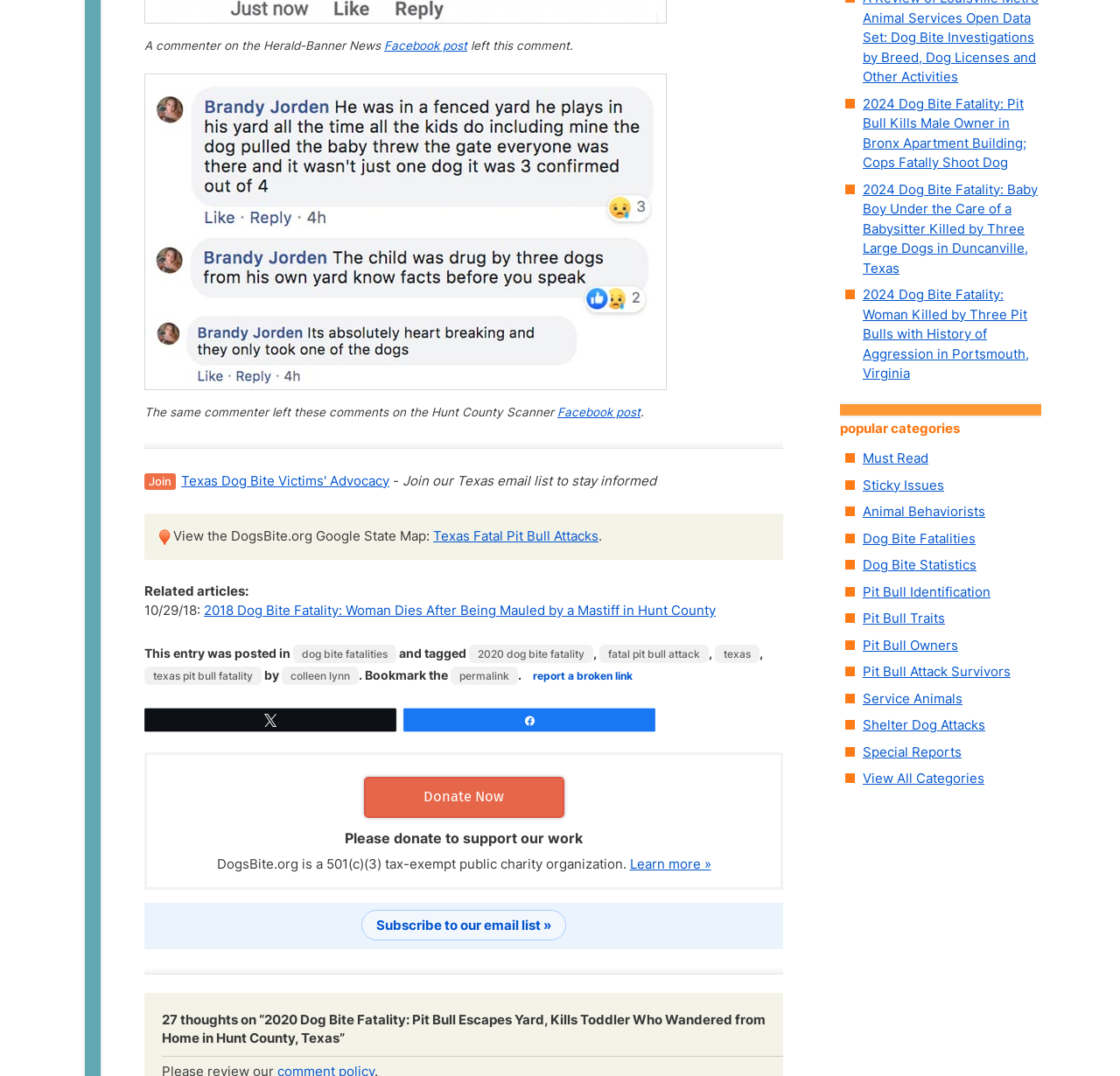Determine the bounding box coordinates of the region to click in order to accomplish the following instruction: "Join Texas Dog Bite Victims' Advocacy". Provide the coordinates as four float numbers between 0 and 1, specifically [left, top, right, bottom].

[0.162, 0.439, 0.348, 0.454]